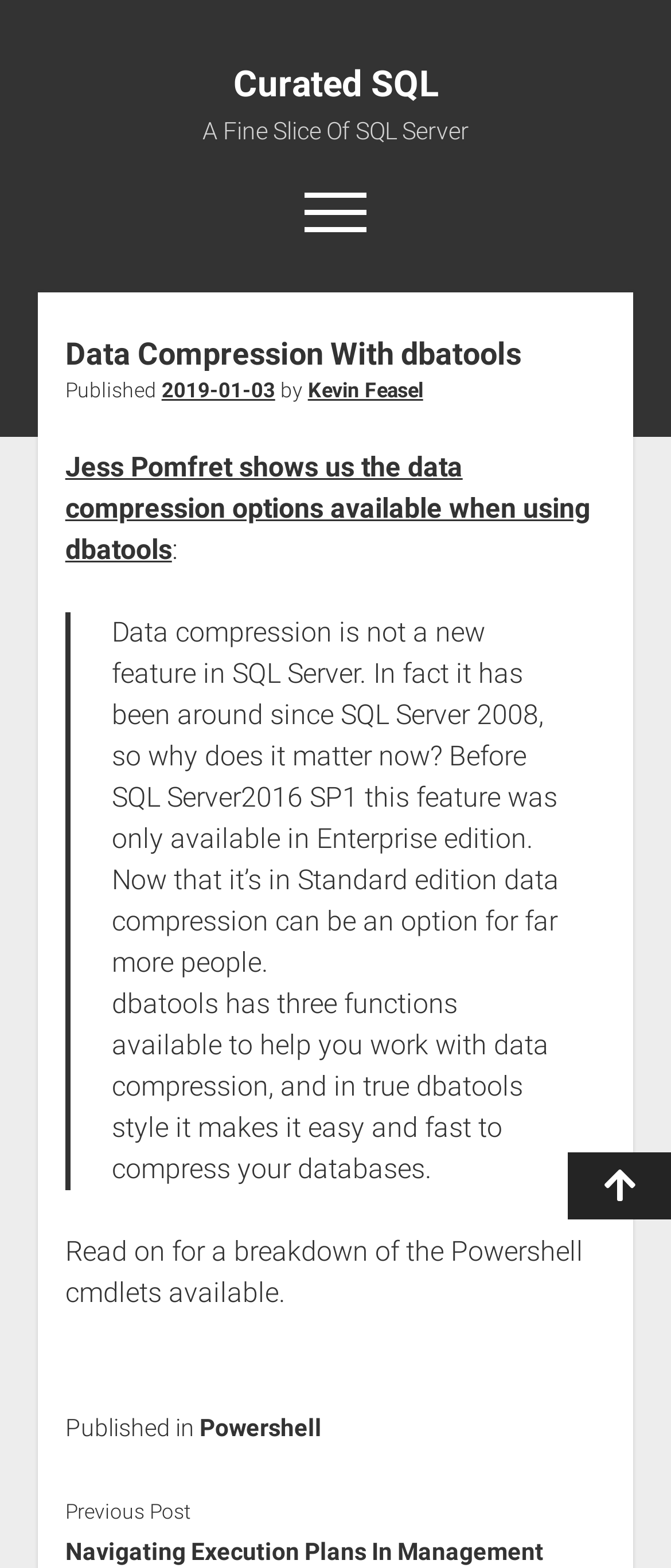Who is the author of this article?
Craft a detailed and extensive response to the question.

The author's name is mentioned in the webpage content as 'by Kevin Feasel', which is a common way to indicate the author of an article.